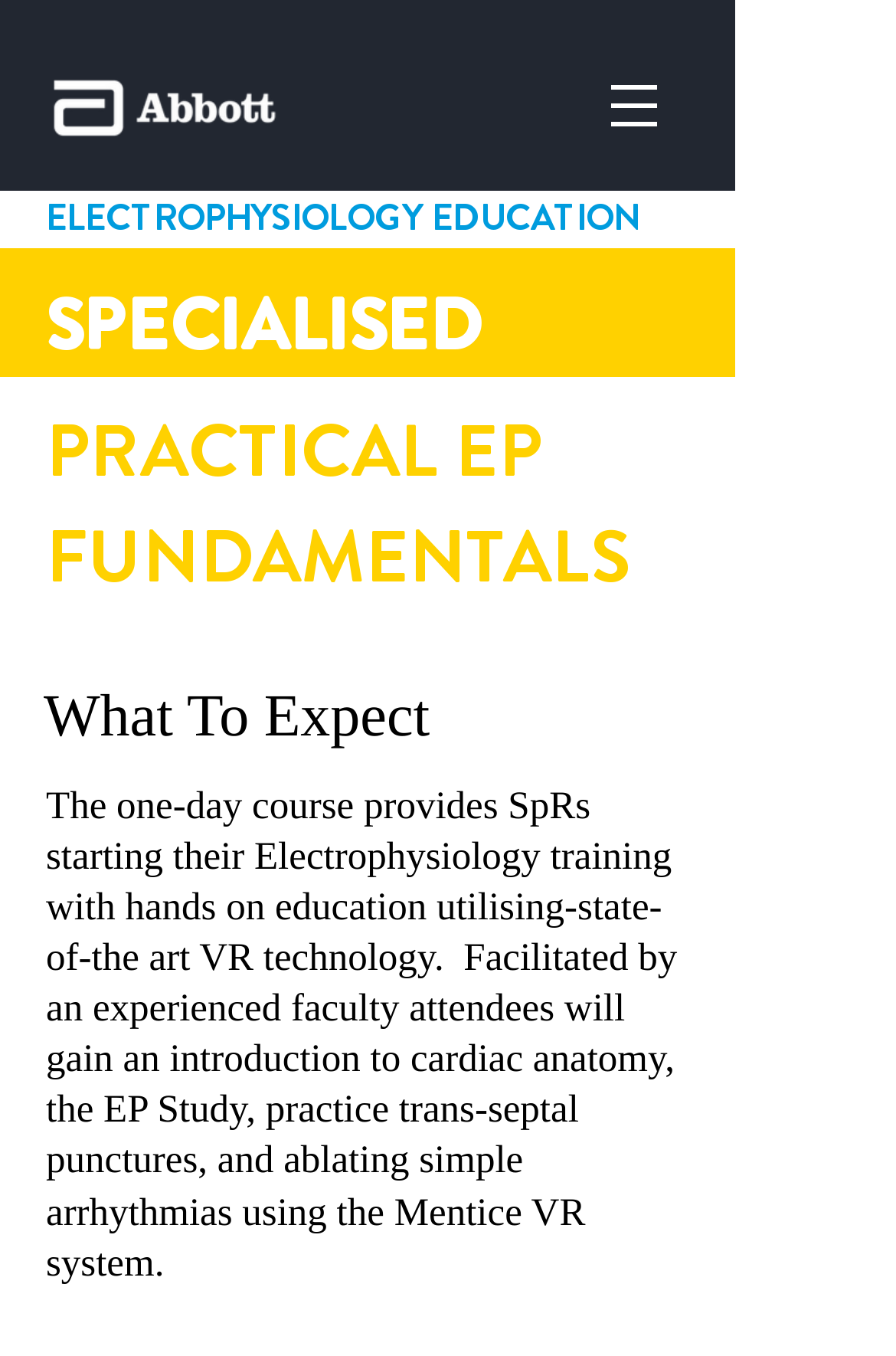Describe the webpage meticulously, covering all significant aspects.

The webpage is titled "Practical EP Fundamentals" and appears to be an educational resource related to electrophysiology. At the top-left corner, there is a logo image, "a_sig_horiz_1c_w_png.png". 

To the right of the logo, there is a navigation menu labeled "Site" with a button that has a popup menu. The button is accompanied by a small image. 

Below the navigation menu, there are three headings arranged vertically. The first heading reads "ELECTROPHYSIOLOGY EDUCATION", the second heading reads "SPECIALISED", and the third heading reads "PRACTICAL EP FUNDAMENTALS". 

Further down the page, there is a section with a title "What To Expect". Below this title, there is a paragraph of text that describes a one-day course for SpRs starting their Electrophysiology training. The course provides hands-on education using virtual reality technology, covering topics such as cardiac anatomy, EP study, trans-septal punctures, and ablating simple arrhythmias.